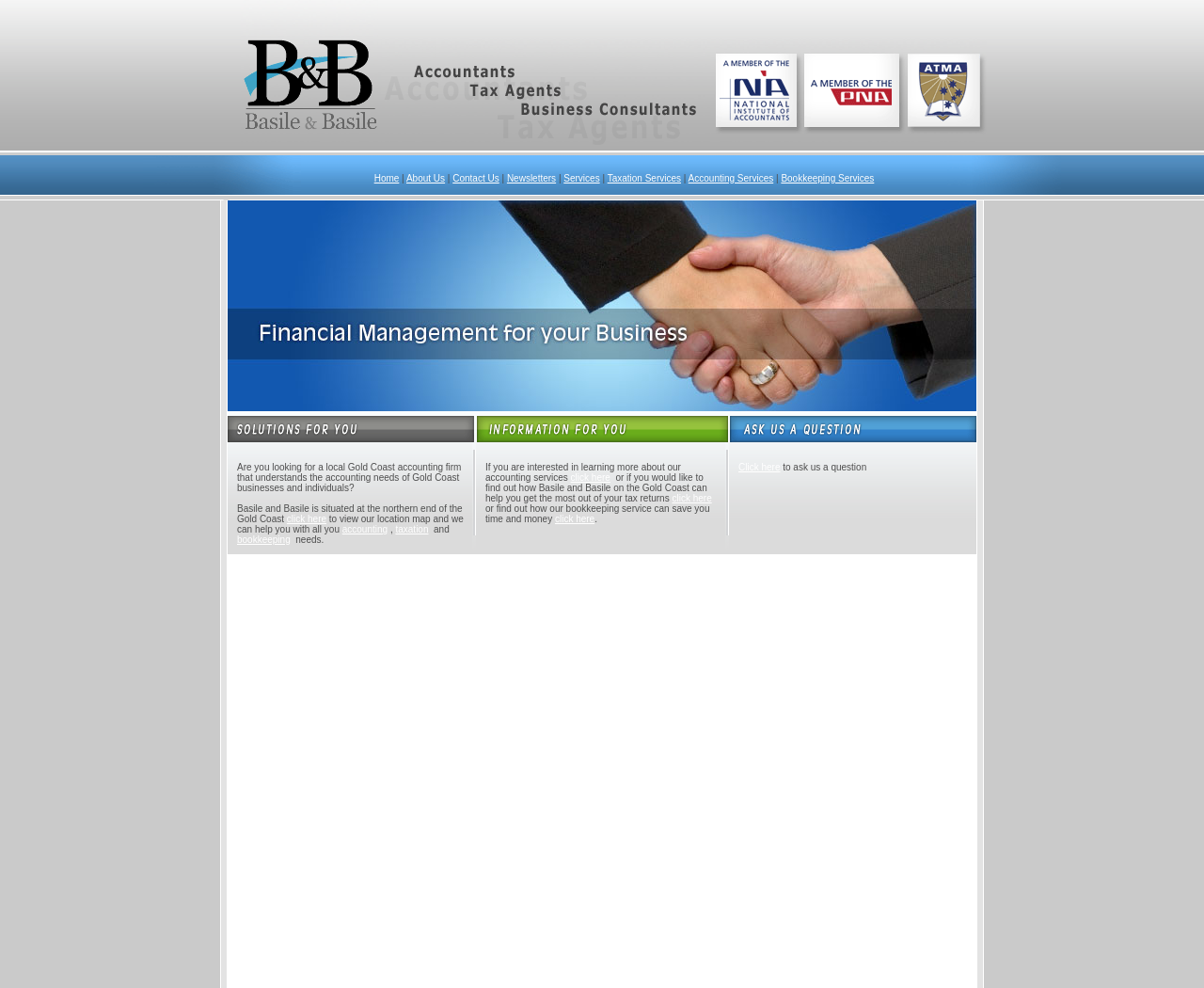What are the main sections of the Basile and Basile webpage?
Look at the image and answer with only one word or phrase.

Home, About Us, Contact Us, Newsletters, Services